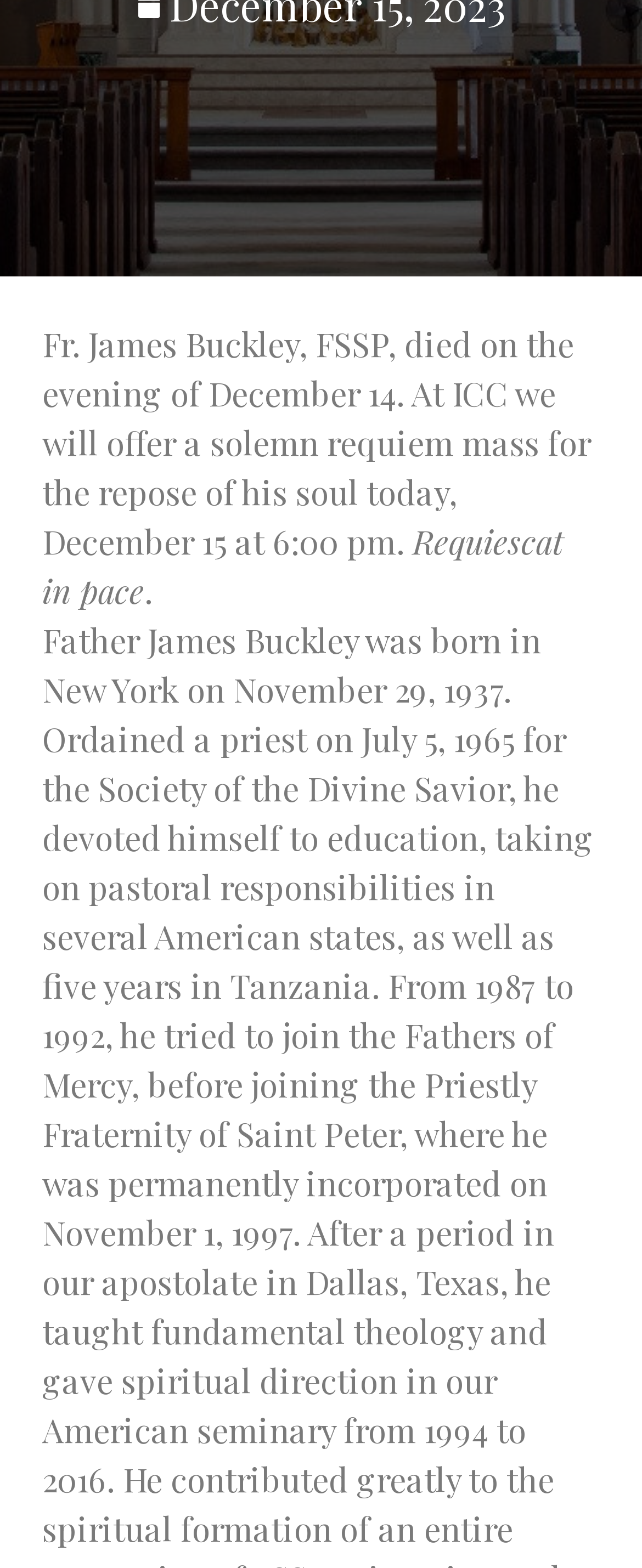Provide the bounding box coordinates, formatted as (top-left x, top-left y, bottom-right x, bottom-right y), with all values being floating point numbers between 0 and 1. Identify the bounding box of the UI element that matches the description: Confirmation

[0.449, 0.325, 0.936, 0.353]